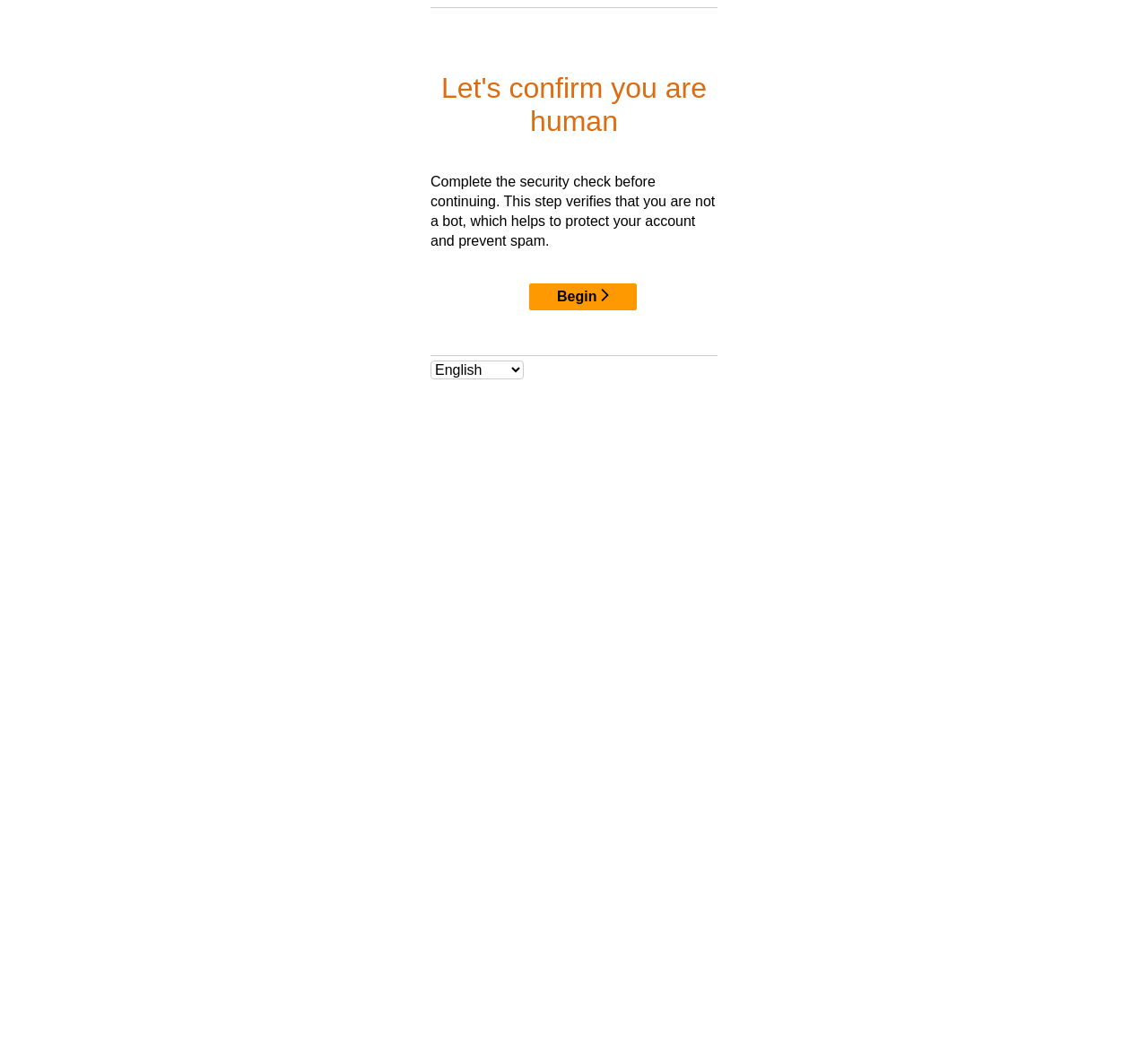Please find and give the text of the main heading on the webpage.

Let's confirm you are human